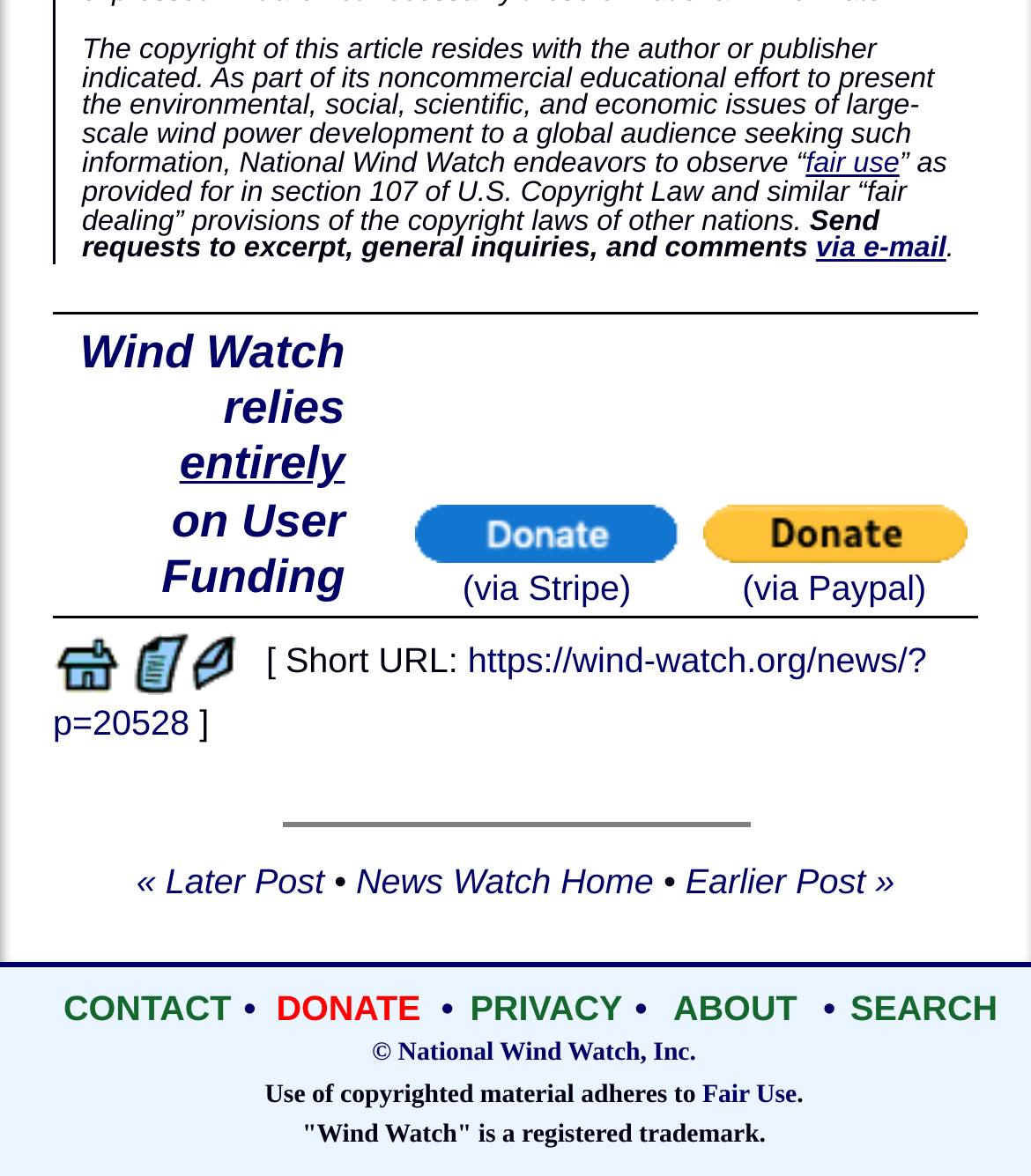What are the main sections of the webpage?
Please provide a comprehensive answer based on the details in the screenshot.

The webpage has a layout table at the bottom with links to different sections, including CONTACT, DONATE, PRIVACY, ABOUT, and SEARCH, indicating that these are the main sections of the webpage.